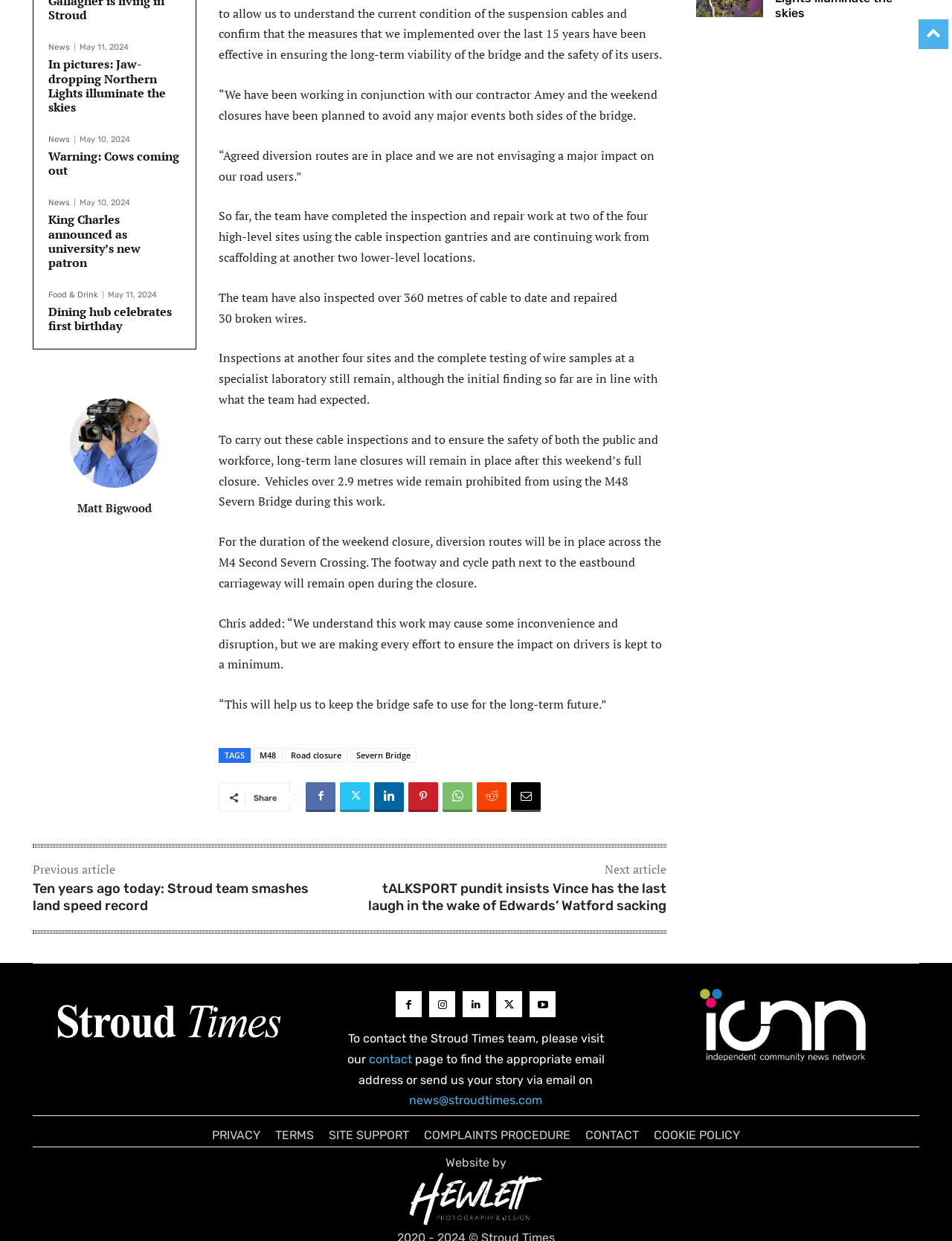What is the name of the website?
Please give a detailed and elaborate answer to the question.

I looked at the top of the page and found the website's name, Stroud Times, in a prominent link.